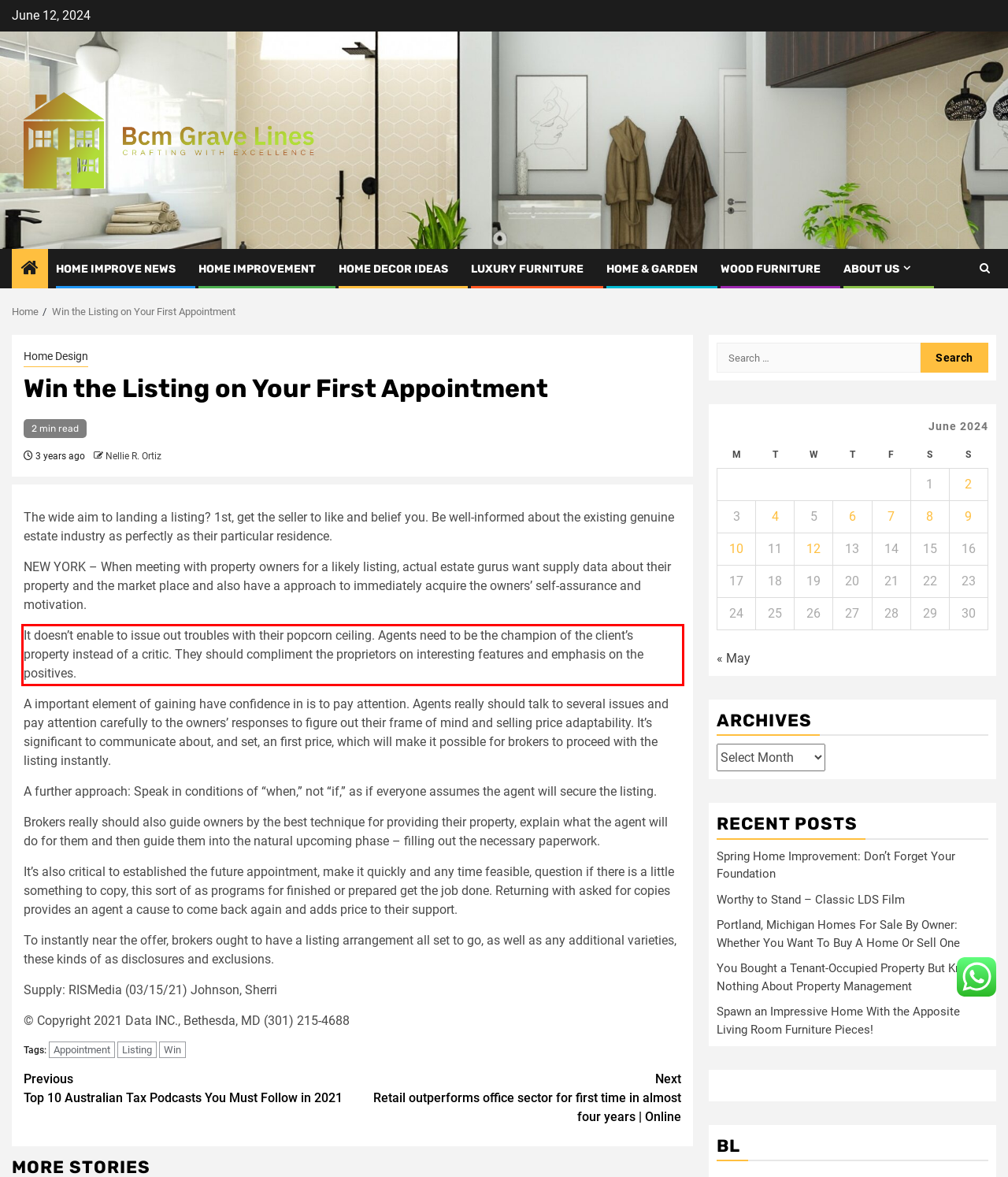You have a screenshot with a red rectangle around a UI element. Recognize and extract the text within this red bounding box using OCR.

It doesn’t enable to issue out troubles with their popcorn ceiling. Agents need to be the champion of the client’s property instead of a critic. They should compliment the proprietors on interesting features and emphasis on the positives.